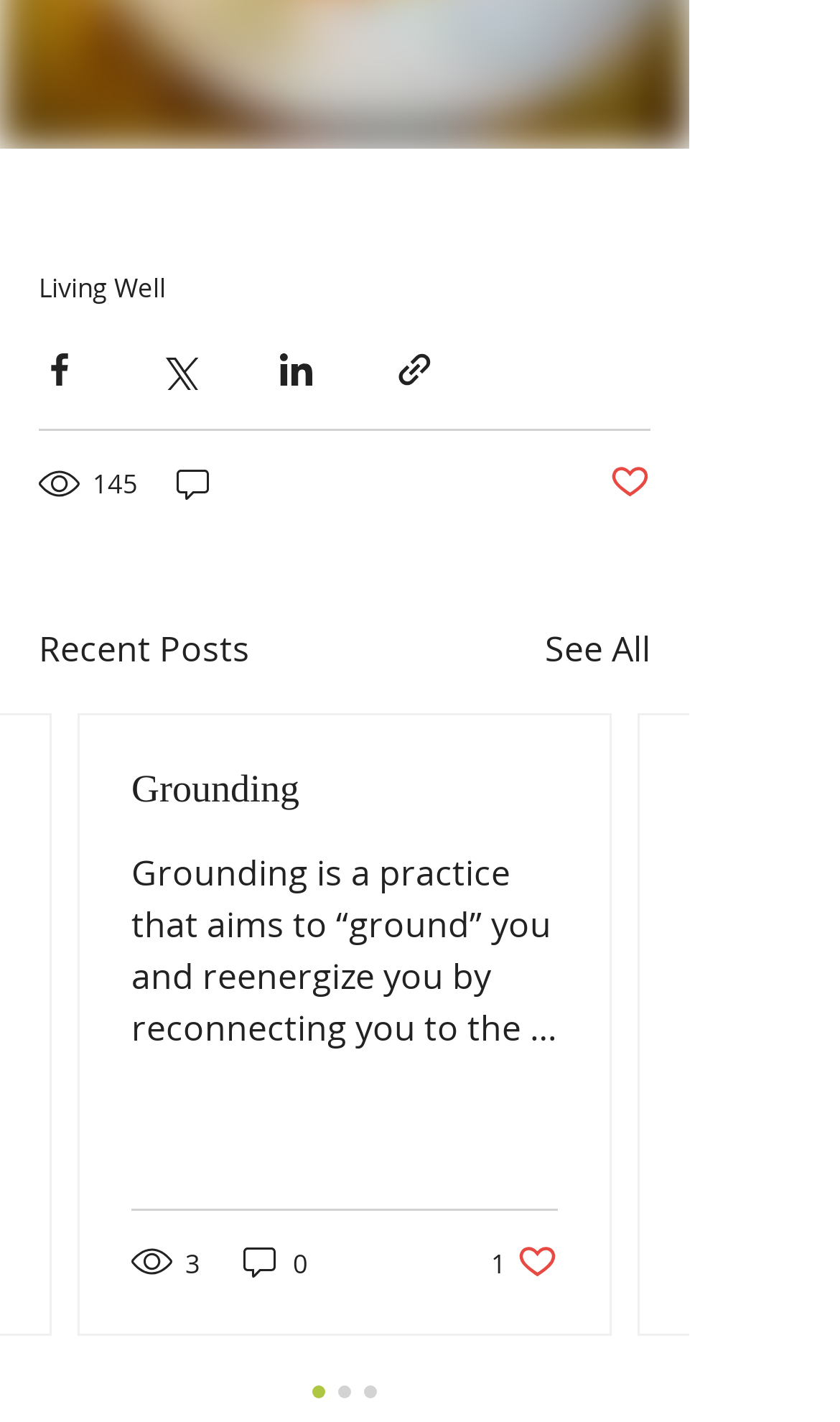Locate the bounding box coordinates of the segment that needs to be clicked to meet this instruction: "Click on the 'Living Well' link".

[0.046, 0.19, 0.197, 0.214]